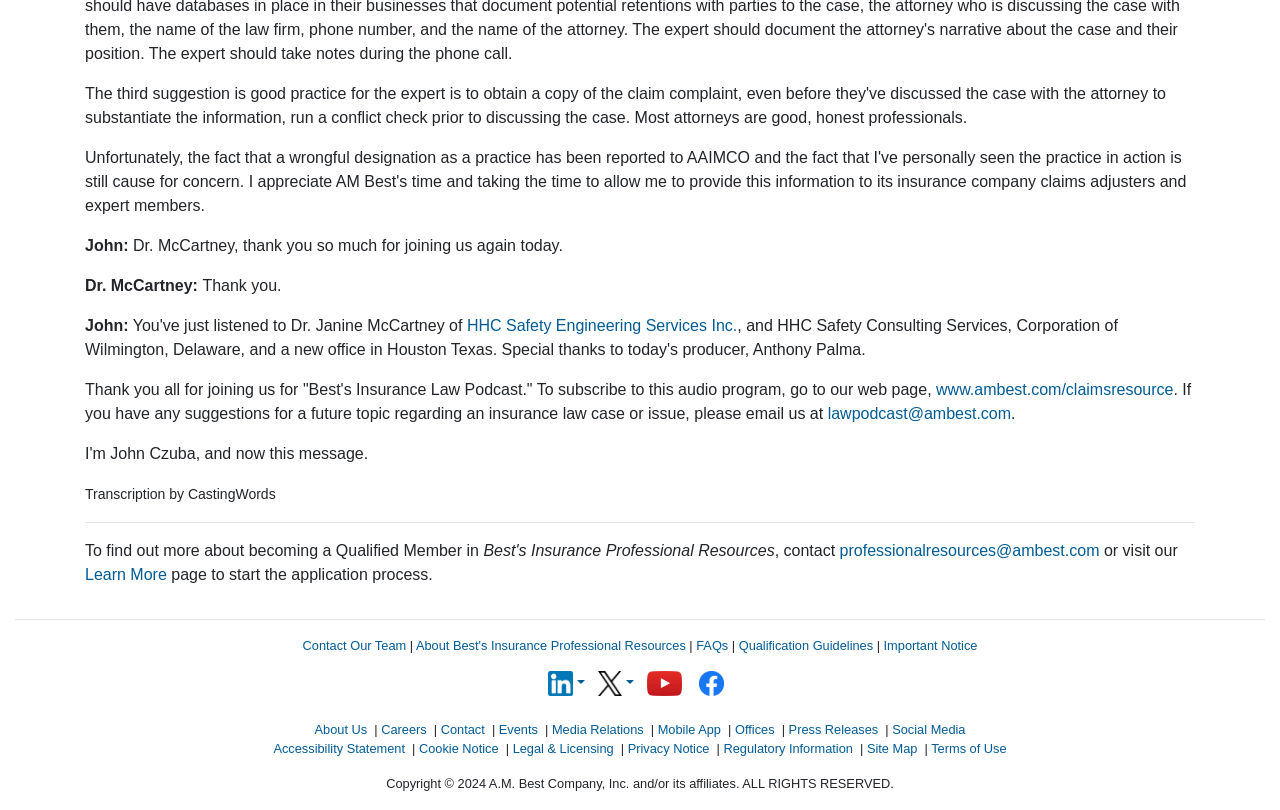Please give a succinct answer to the question in one word or phrase:
What is the company behind the podcast?

A.M. Best Company, Inc.